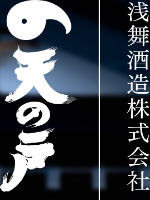Answer the question in one word or a short phrase:
What is the primary ingredient used in making Junmaishu sake?

Rice